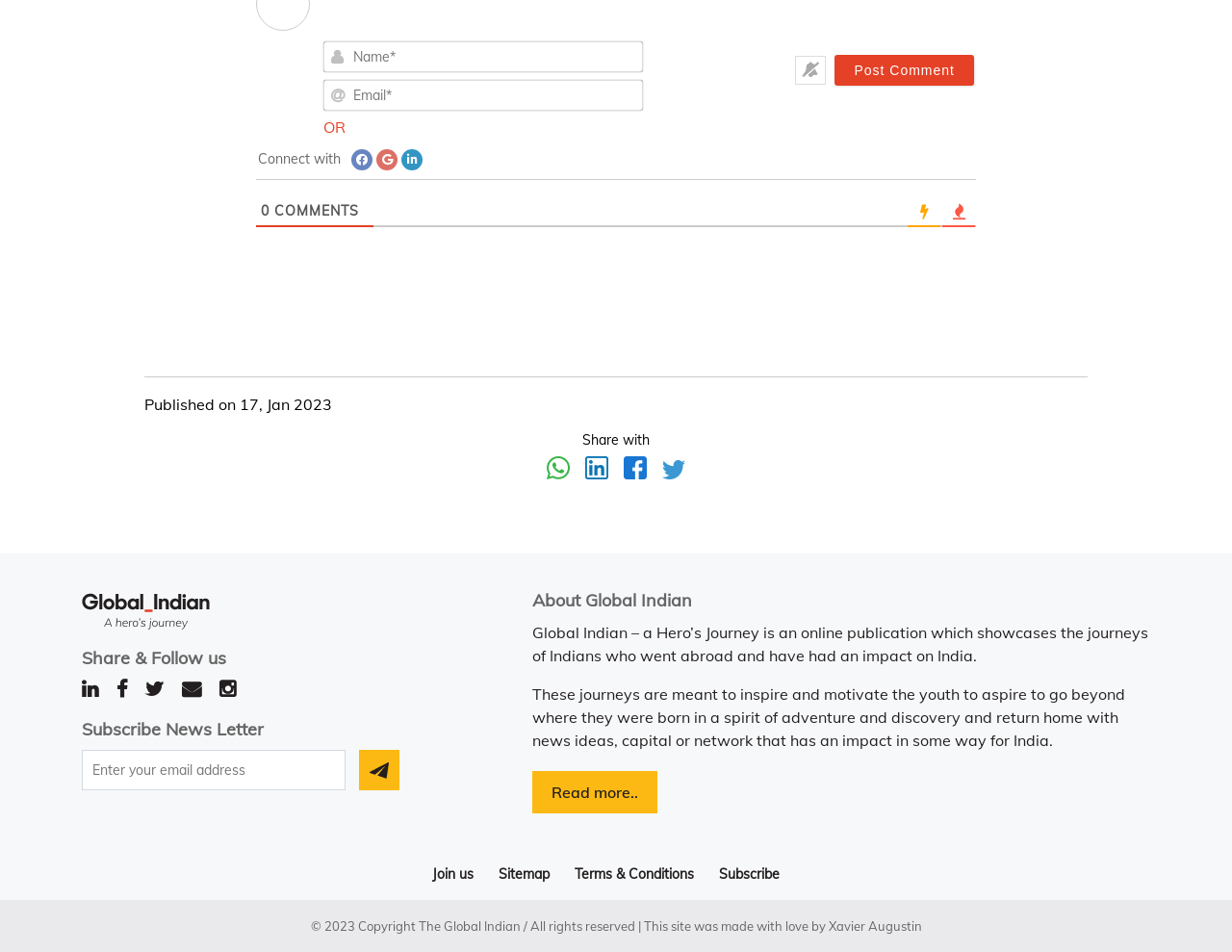Locate the bounding box coordinates of the clickable area needed to fulfill the instruction: "Enter your name".

[0.262, 0.044, 0.522, 0.076]